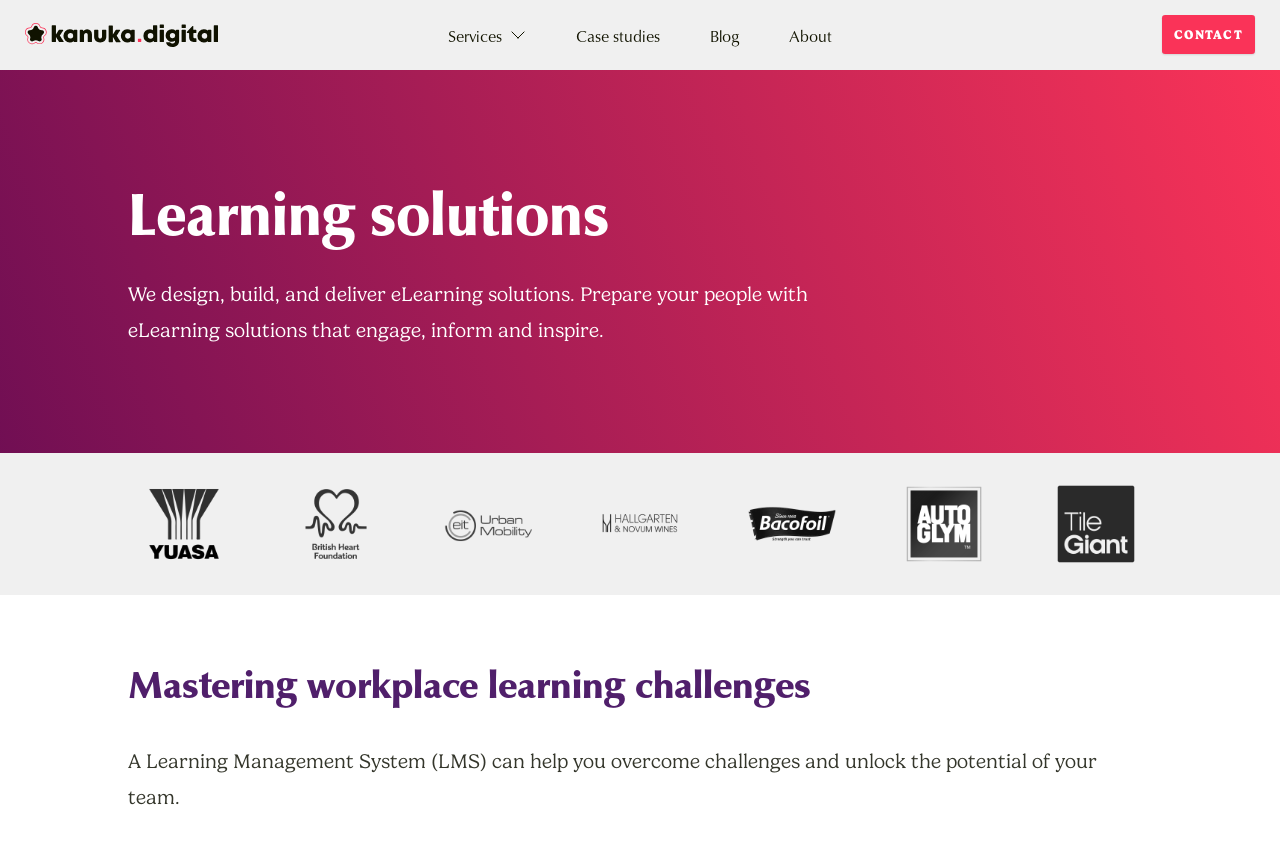Can you find the bounding box coordinates for the UI element given this description: "Case studies"? Provide the coordinates as four float numbers between 0 and 1: [left, top, right, bottom].

[0.43, 0.0, 0.535, 0.082]